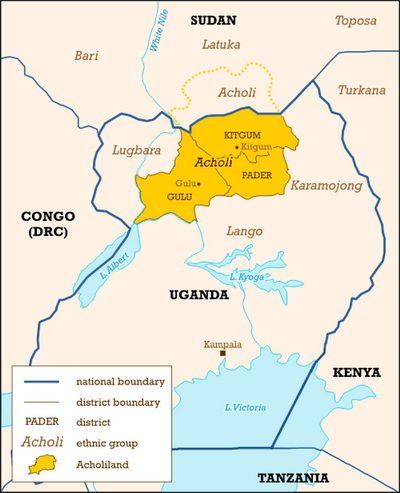Offer an in-depth caption that covers the entire scene depicted in the image.

This map illustrates the geographic distribution of the Acholi people, highlighting their presence in both South Sudan and Uganda. The Acholi region is prominently marked in yellow, delineating areas within Kitgum, Gulu, and Pader districts. The map showcases the national and district boundaries, clearly indicating the territories inhabited by the Acholi ethnic group. This visual representation provides insight into the Acholi people's demography and geography, particularly in relation to the historical context of their settlement. Surrounding countries, including the Democratic Republic of Congo, Kenya, and Tanzania, are also shown, situating the Acholi people within a broader regional framework.